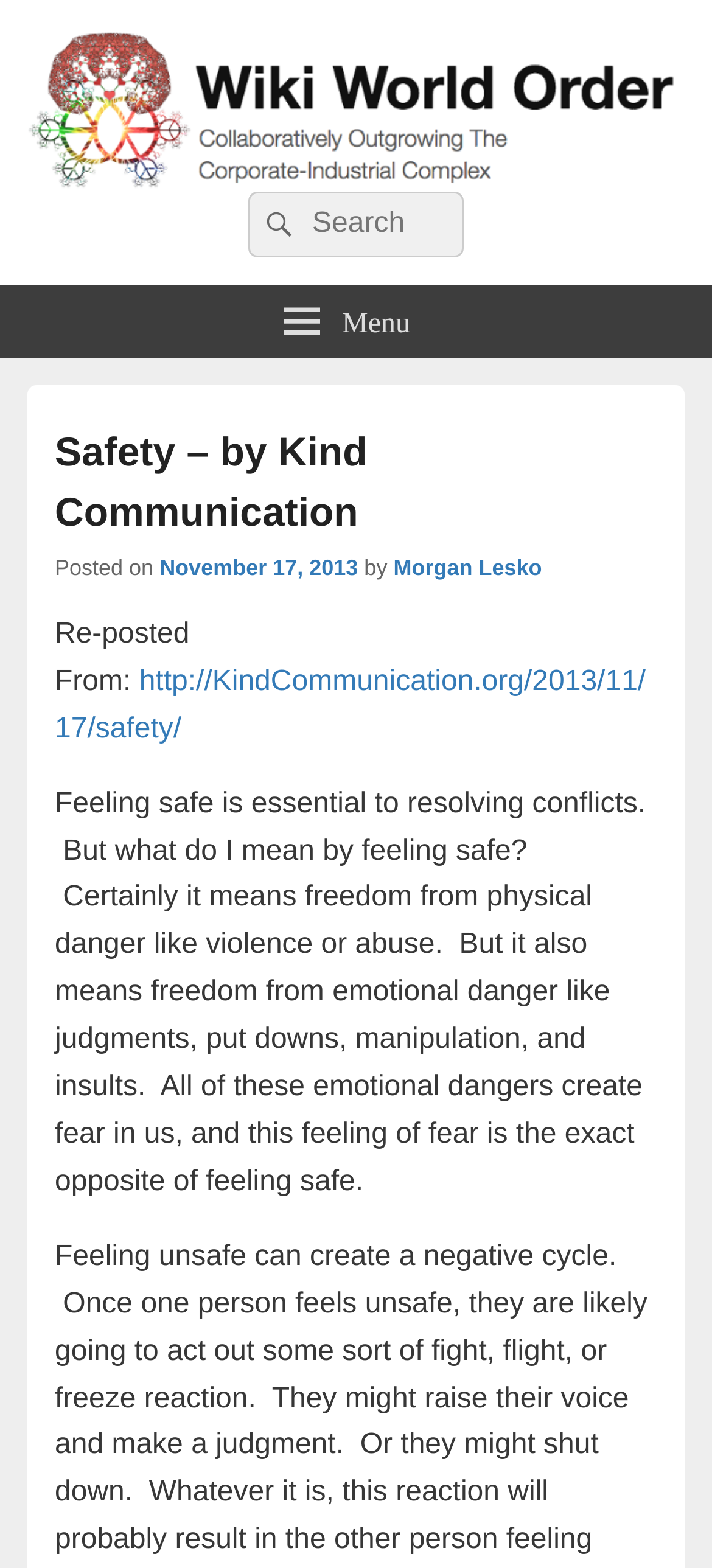Bounding box coordinates are specified in the format (top-left x, top-left y, bottom-right x, bottom-right y). All values are floating point numbers bounded between 0 and 1. Please provide the bounding box coordinate of the region this sentence describes: http://KindCommunication.org/2013/11/17/safety/

[0.077, 0.425, 0.907, 0.475]